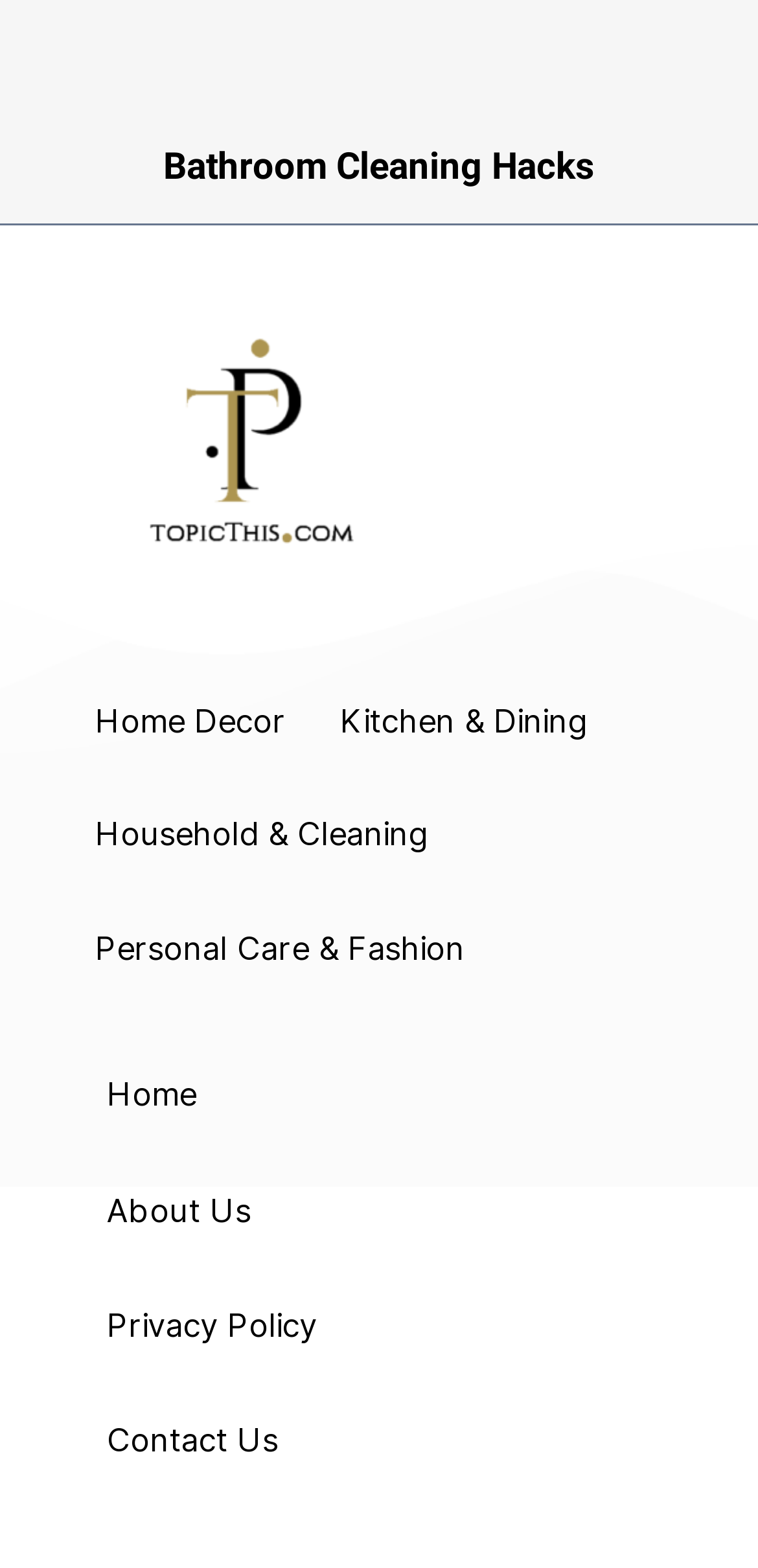Provide the bounding box coordinates of the HTML element this sentence describes: "Personal Care & Fashion". The bounding box coordinates consist of four float numbers between 0 and 1, i.e., [left, top, right, bottom].

[0.09, 0.569, 0.649, 0.641]